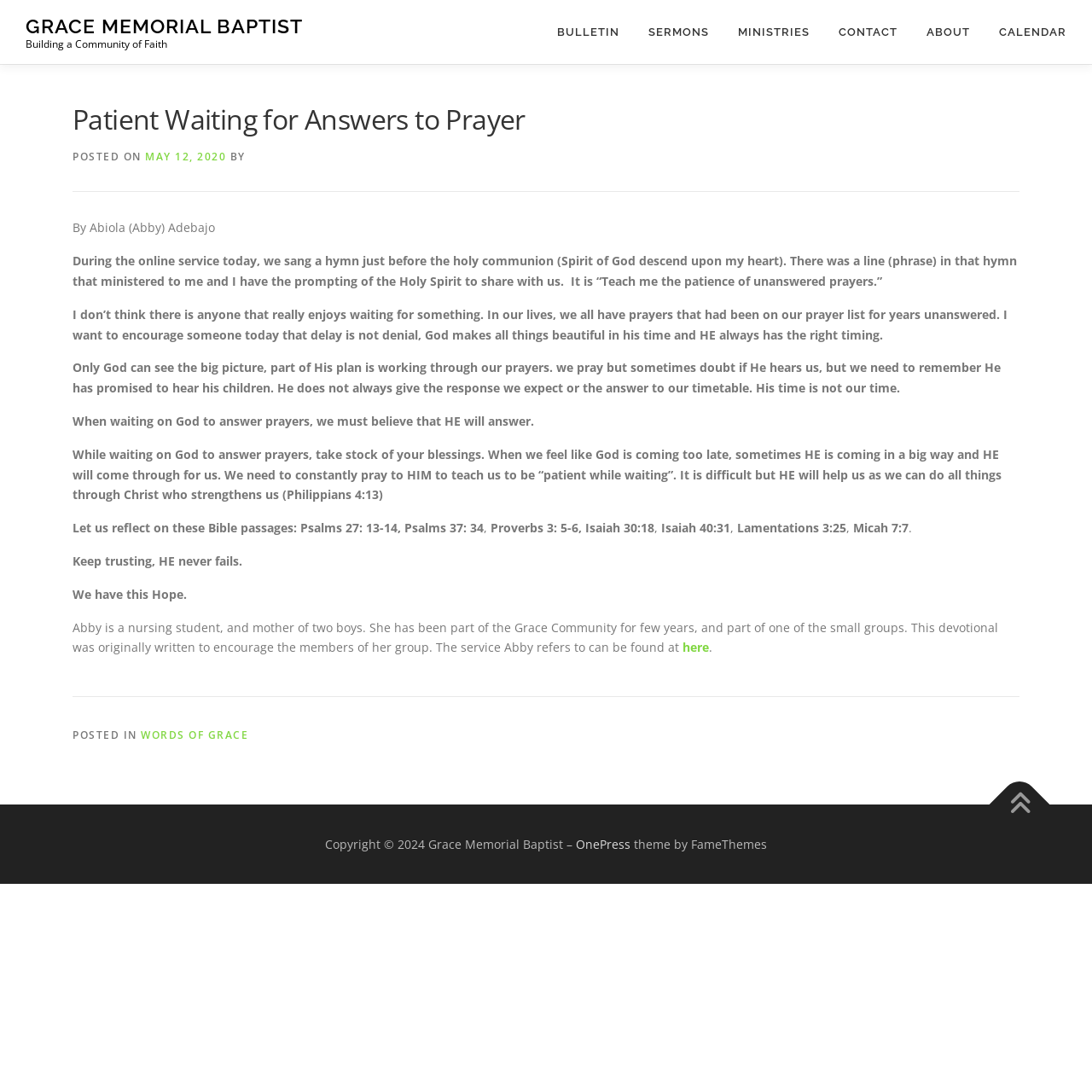Using the webpage screenshot and the element description May 12, 2020May 12, 2020, determine the bounding box coordinates. Specify the coordinates in the format (top-left x, top-left y, bottom-right x, bottom-right y) with values ranging from 0 to 1.

[0.133, 0.137, 0.207, 0.15]